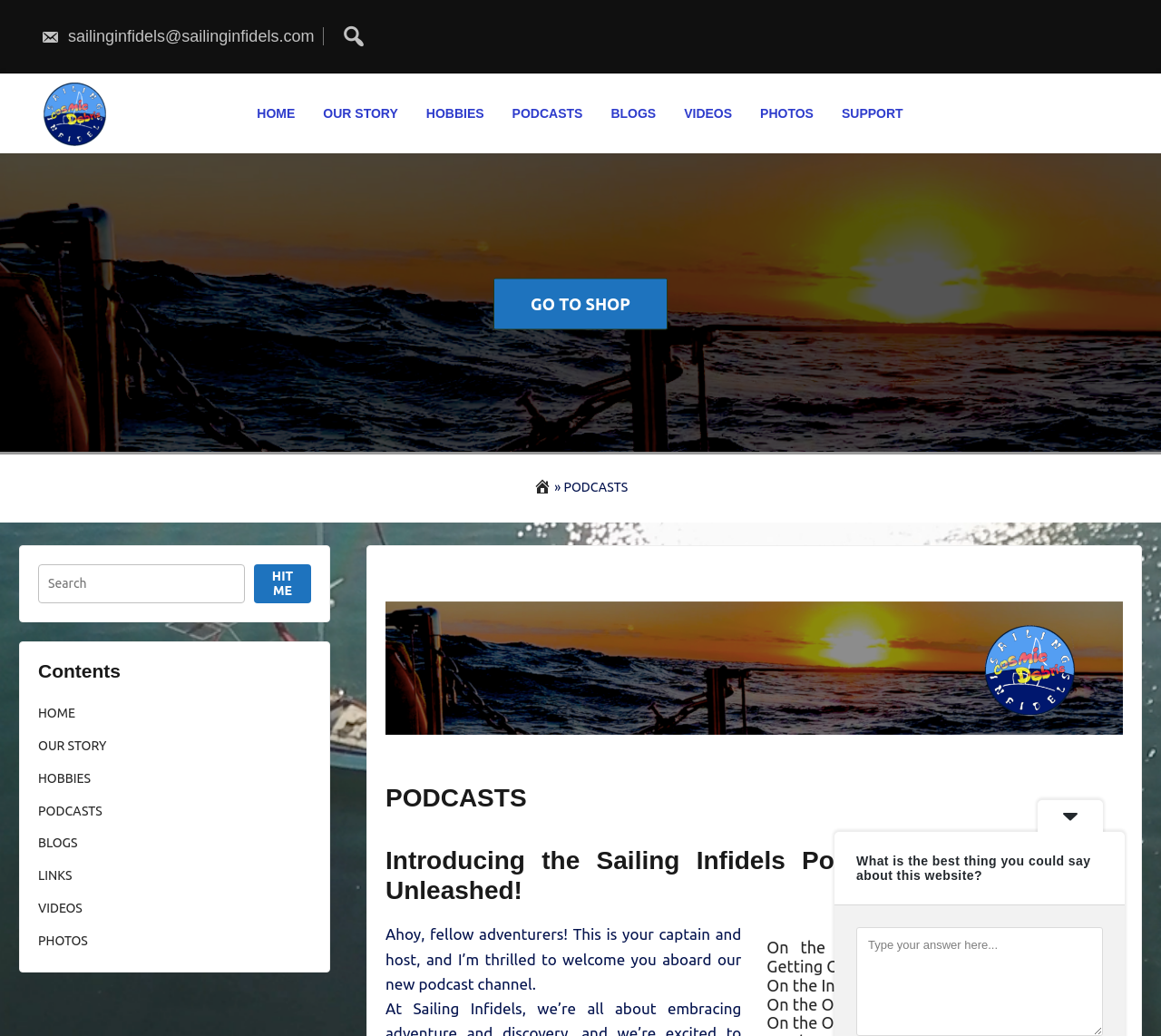What is the purpose of the search box?
Provide a detailed answer to the question, using the image to inform your response.

The search box is located in the complementary section of the webpage, and it has a button labeled 'Hit Me'. This suggests that the search box is intended for users to search for specific content within the website.